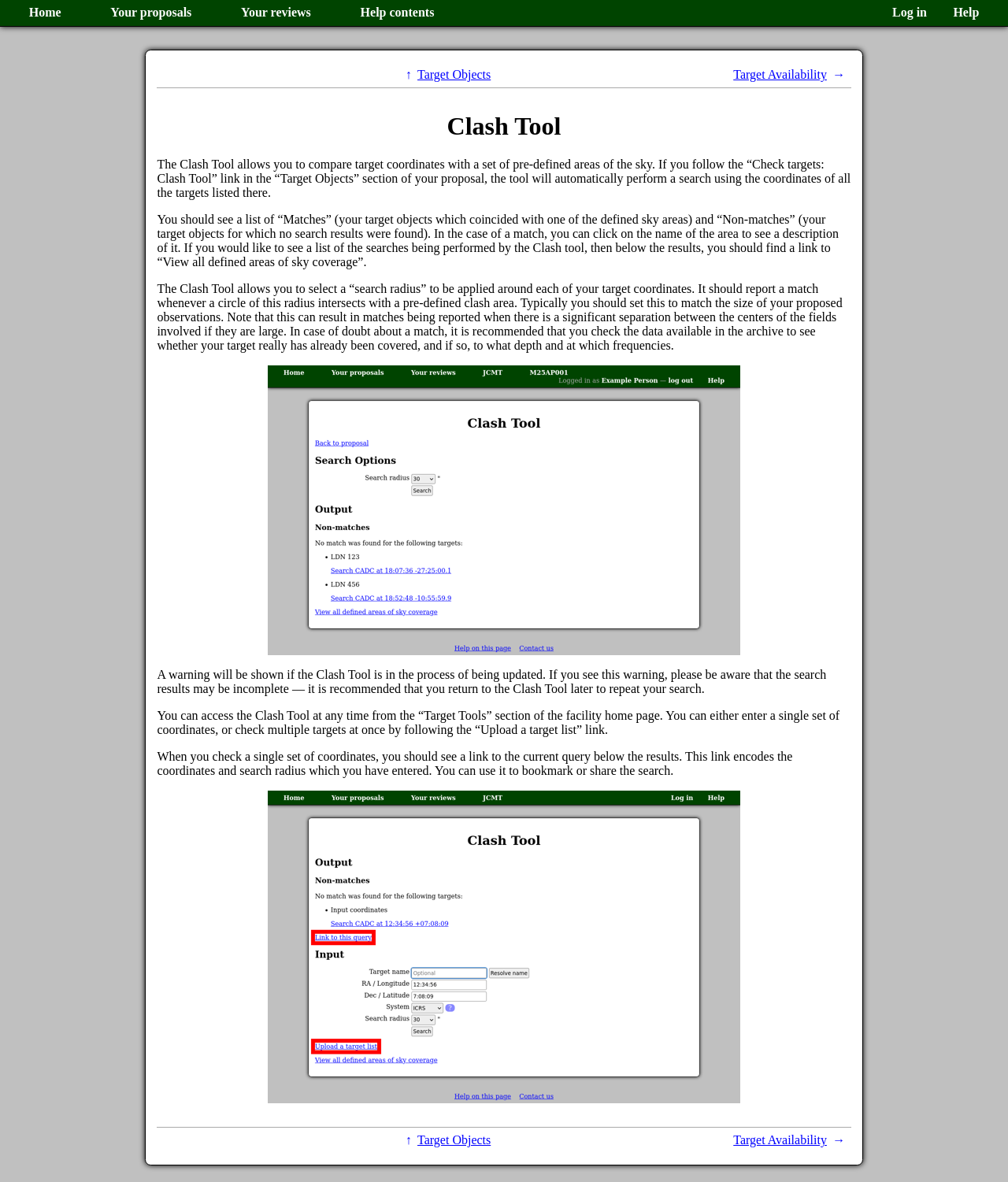Use a single word or phrase to answer the question:
What is the purpose of the Clash Tool?

Compare target coordinates with pre-defined areas